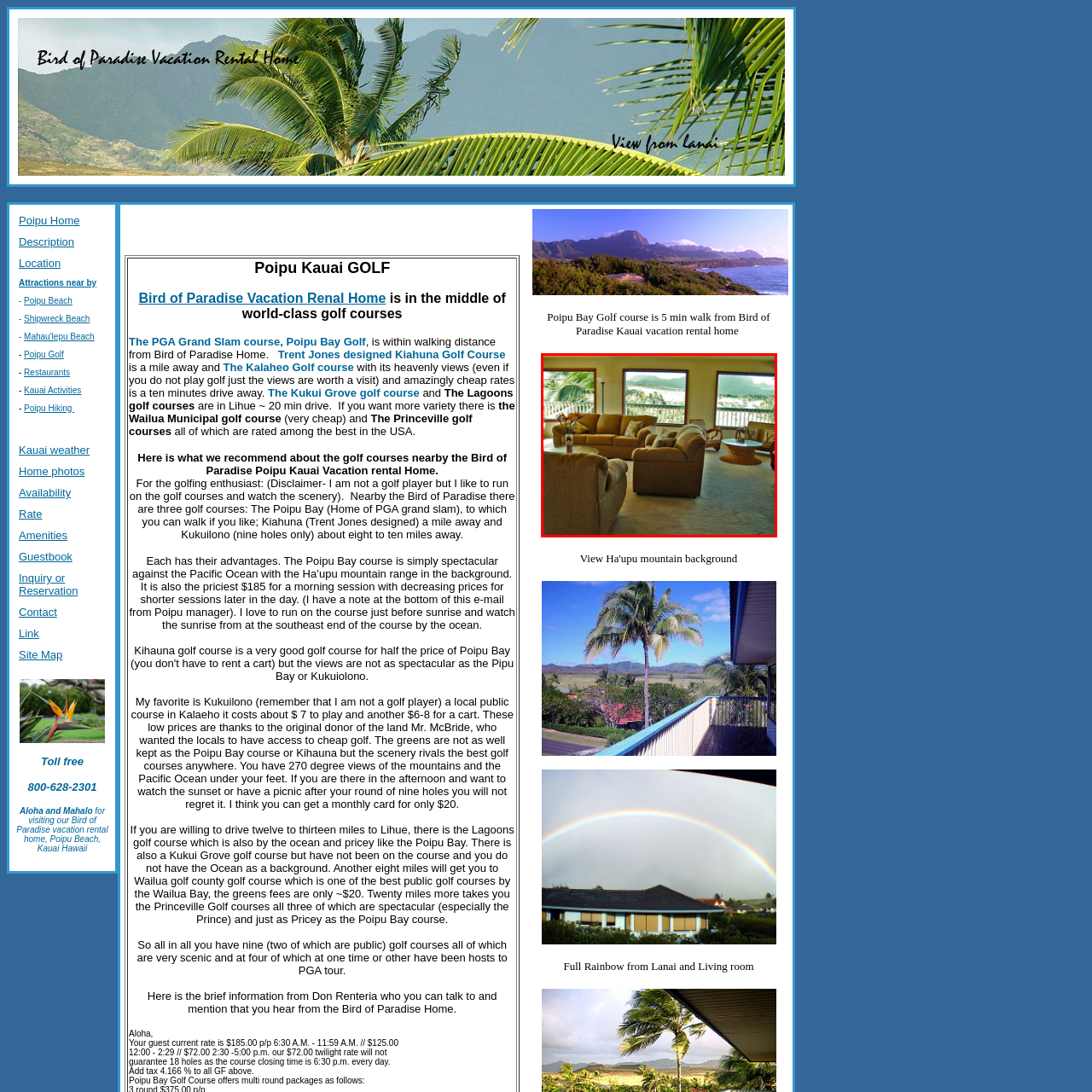Give a comprehensive description of the picture highlighted by the red border.

This inviting image showcases the interior of the Bird of Paradise vacation rental home located in Poipu, Kauai, Hawaii. The room features a spacious and comfortable layout with plush beige sofas and armchairs arranged around a stylish wooden coffee table. Large windows adorn the walls, offering breathtaking views of the lush Kauai landscape, enhancing the sense of openness and tranquility. The soft, neutral tones of the furnishings create a warm and welcoming atmosphere, perfect for relaxation. This cozy yet elegant living space is designed for comfort, making it an ideal retreat for guests looking to enjoy the natural beauty of Kauai while experiencing home-like amenities.